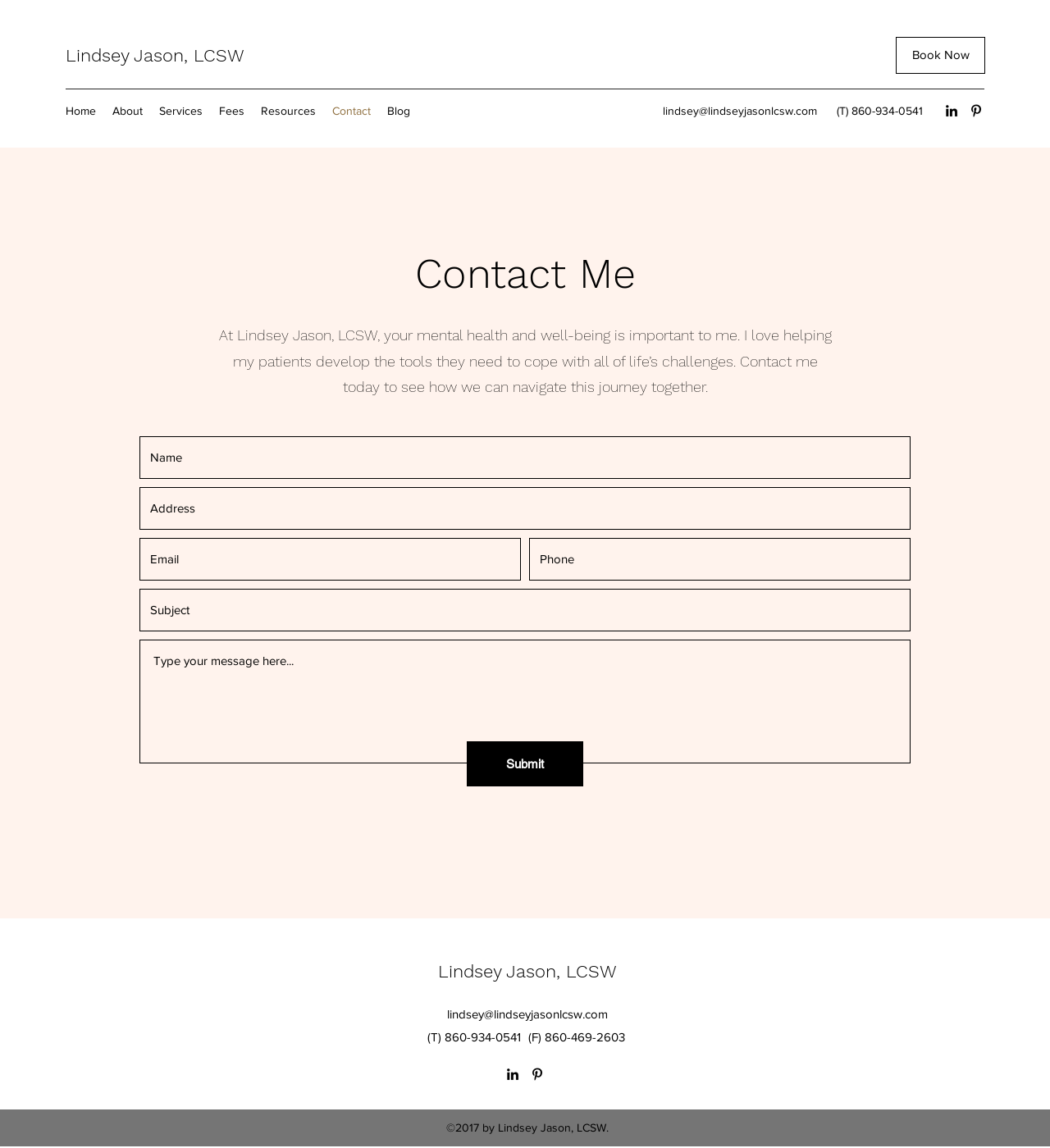Please pinpoint the bounding box coordinates for the region I should click to adhere to this instruction: "Click the Contact link".

[0.309, 0.086, 0.361, 0.107]